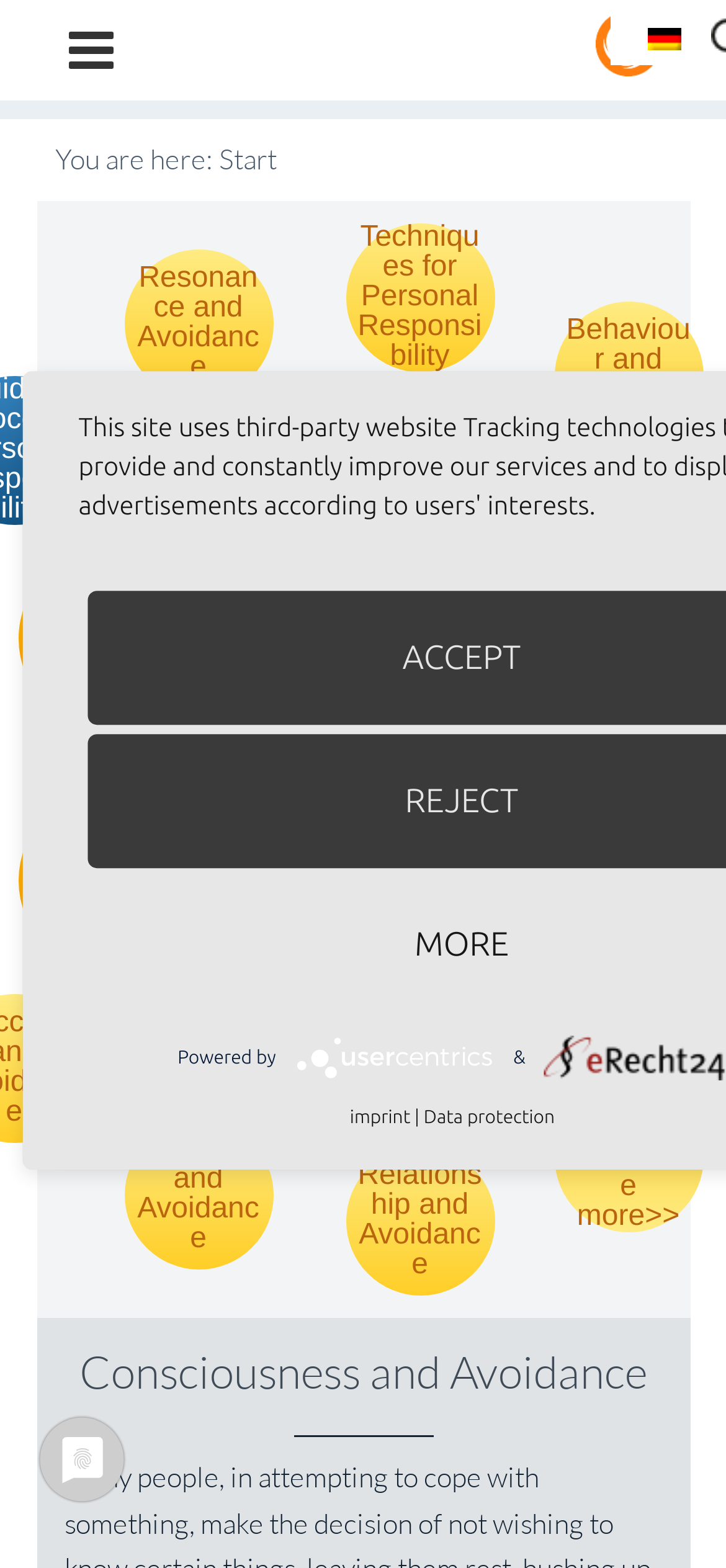Provide a brief response to the question below using a single word or phrase: 
What is the main topic of the webpage?

Consciousness and Avoidance